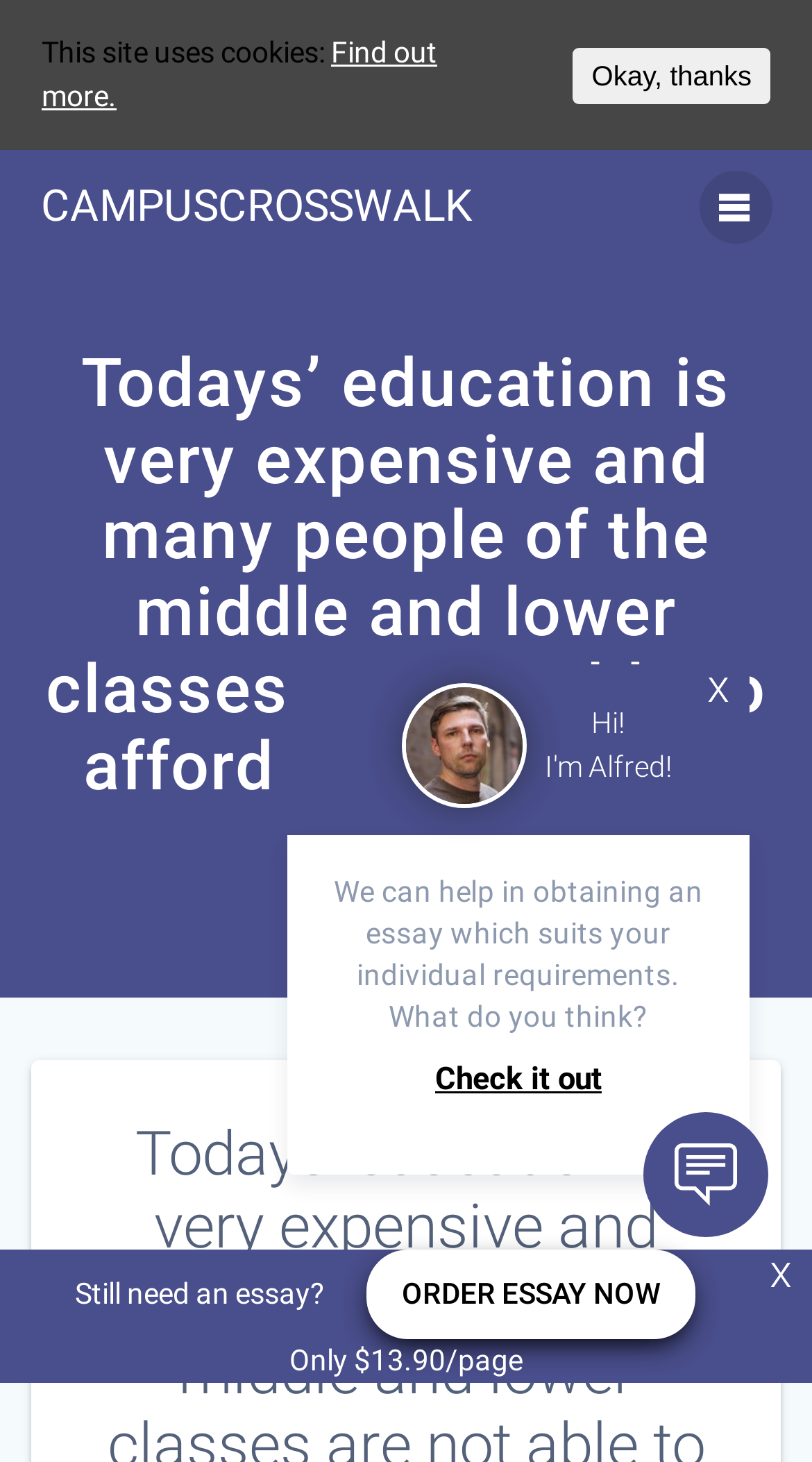Can you determine the main header of this webpage?

Todays’ education is very expensive and many people of the middle and lower classes are not able to afford paying tuition fees